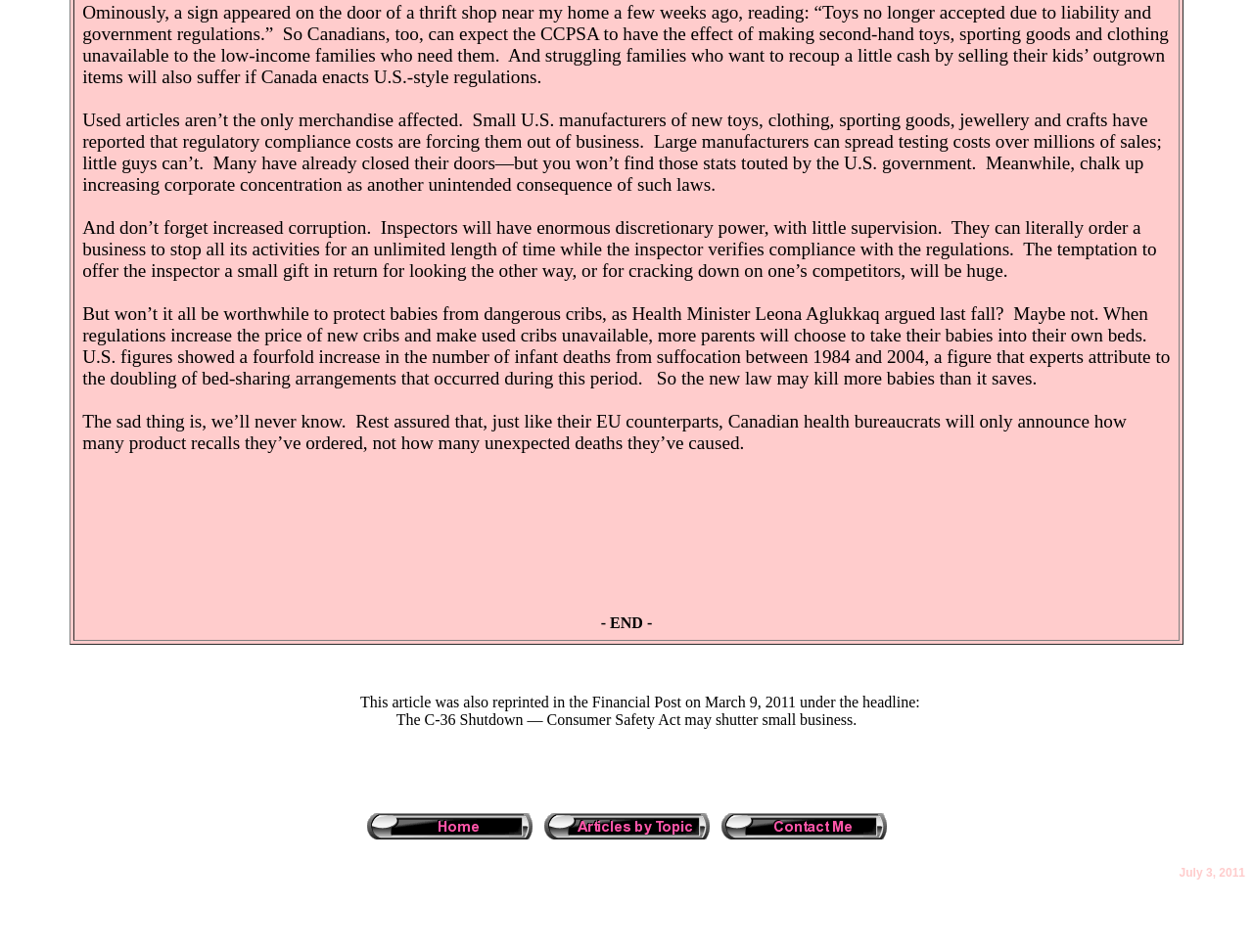Where was this article also reprinted?
Identify the answer in the screenshot and reply with a single word or phrase.

Financial Post